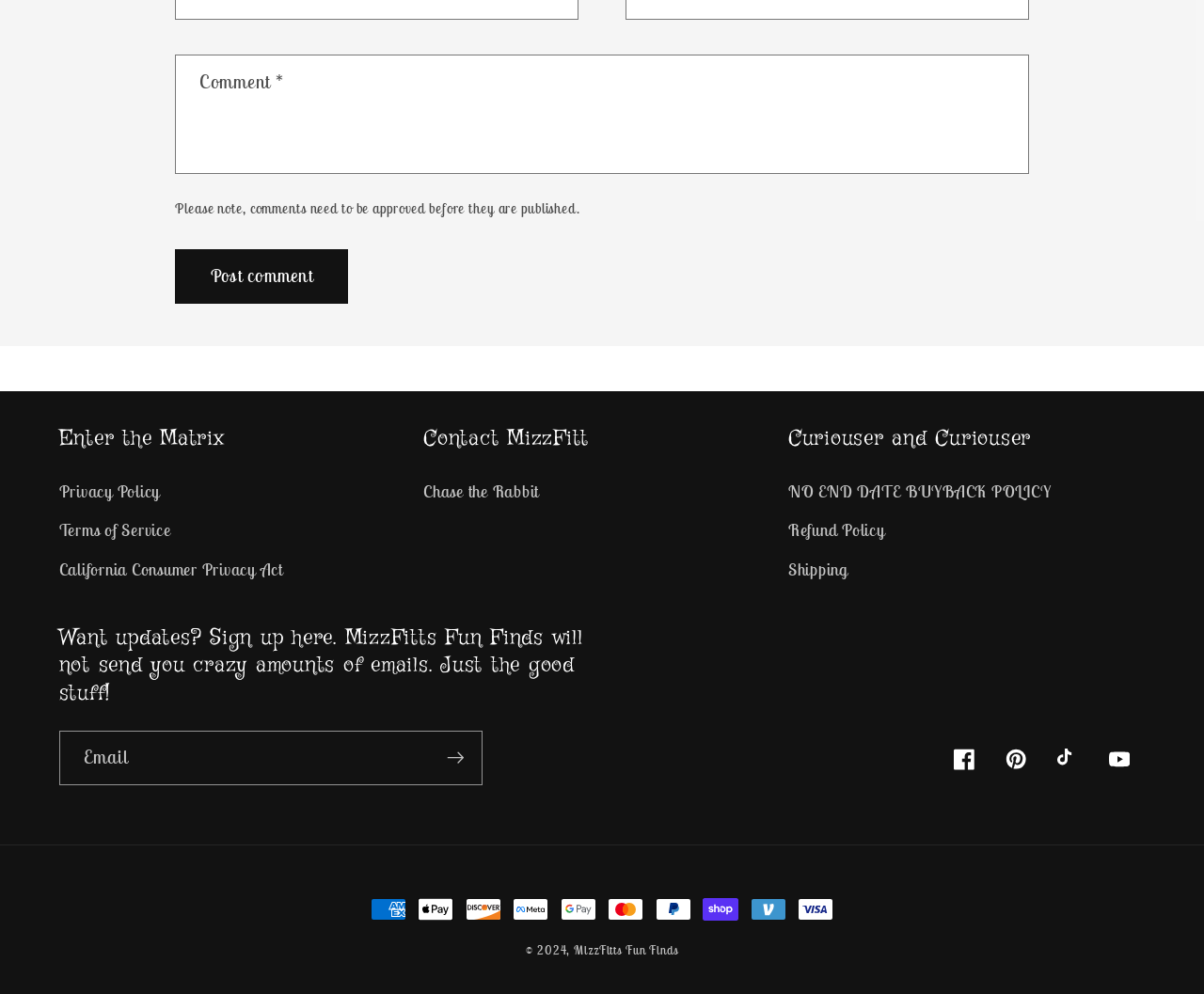Refer to the image and offer a detailed explanation in response to the question: What is the purpose of the textbox at the top?

The textbox at the top is labeled as 'Comment' and is required, indicating that it is used for users to input their comments, which need to be approved before they are published, as stated in the adjacent static text.